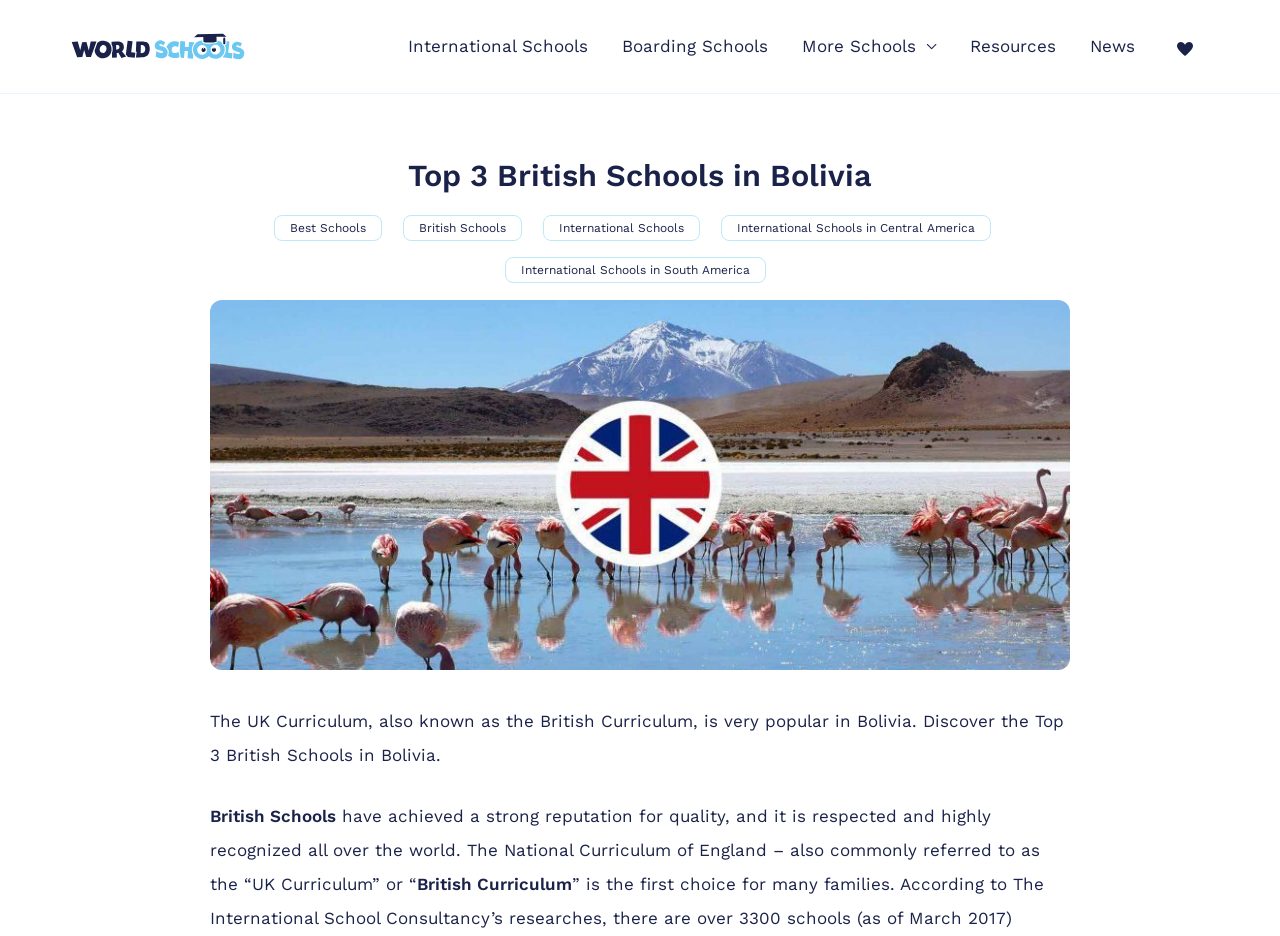Determine the bounding box coordinates for the area that should be clicked to carry out the following instruction: "Read about British Schools".

[0.164, 0.229, 0.298, 0.257]